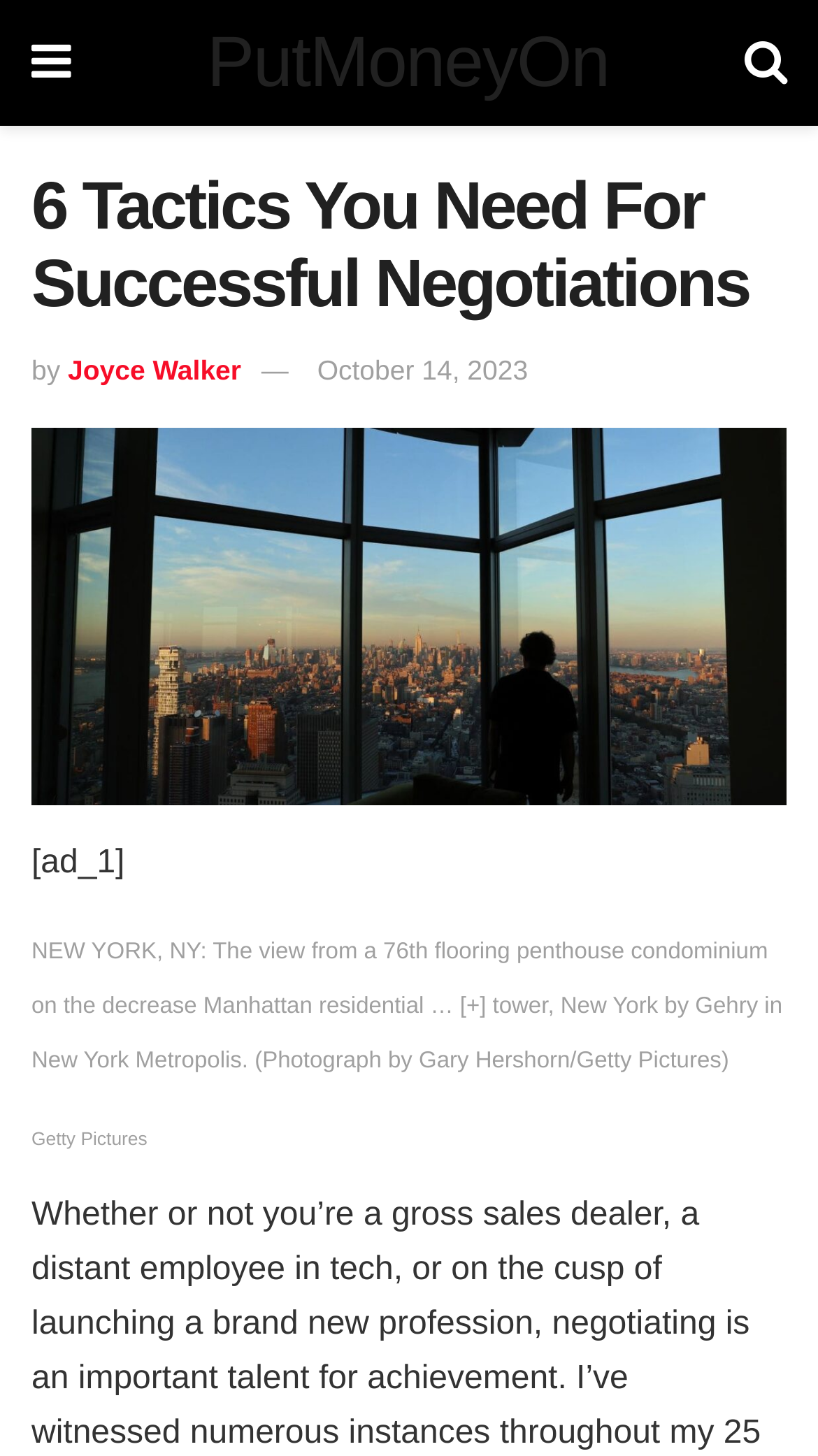Determine the title of the webpage and give its text content.

6 Tactics You Need For Successful Negotiations